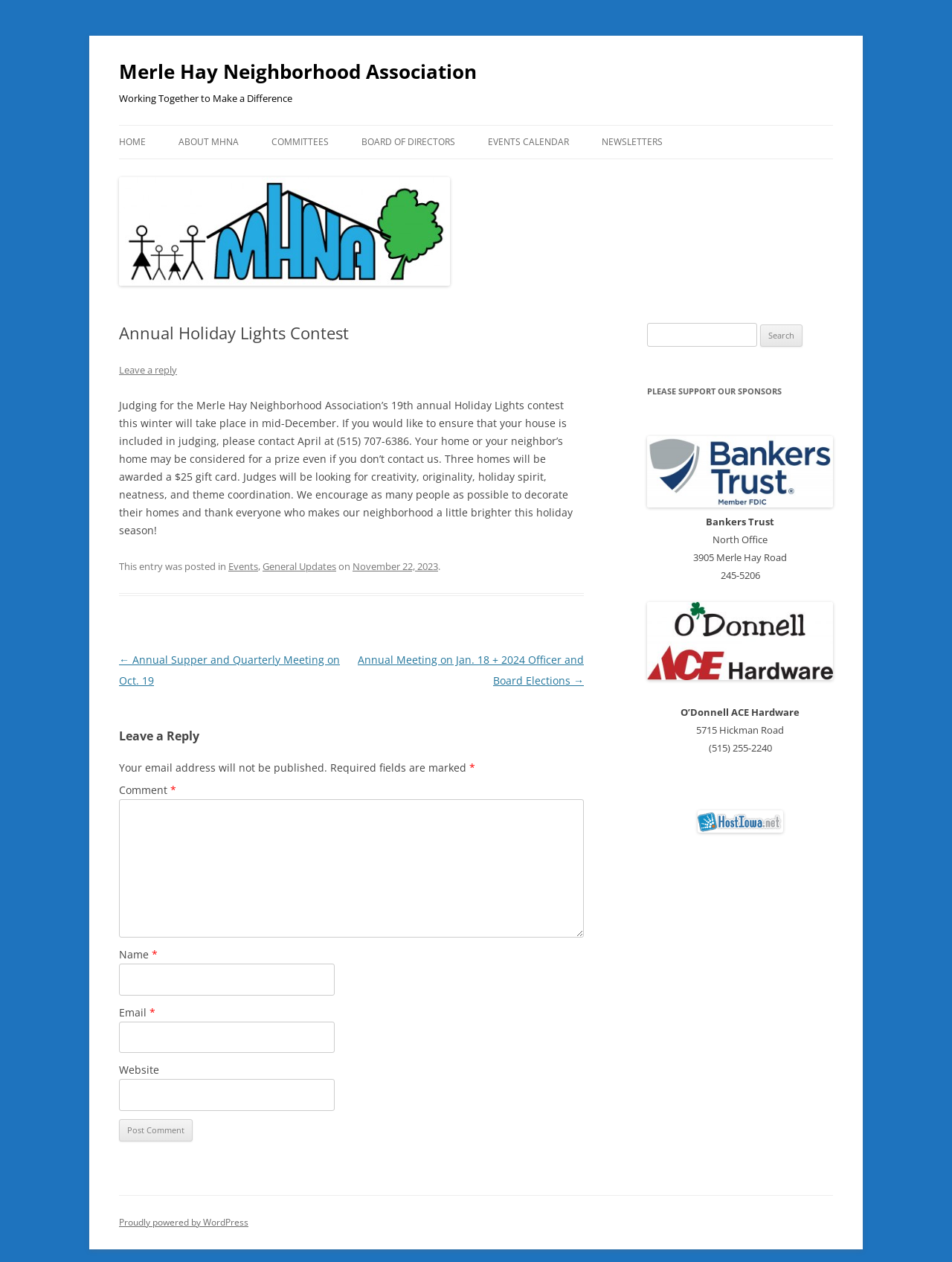From the image, can you give a detailed response to the question below:
What is the name of the neighborhood association hosting the contest?

The name of the neighborhood association can be found in the heading at the top of the webpage, as well as in the text describing the contest.